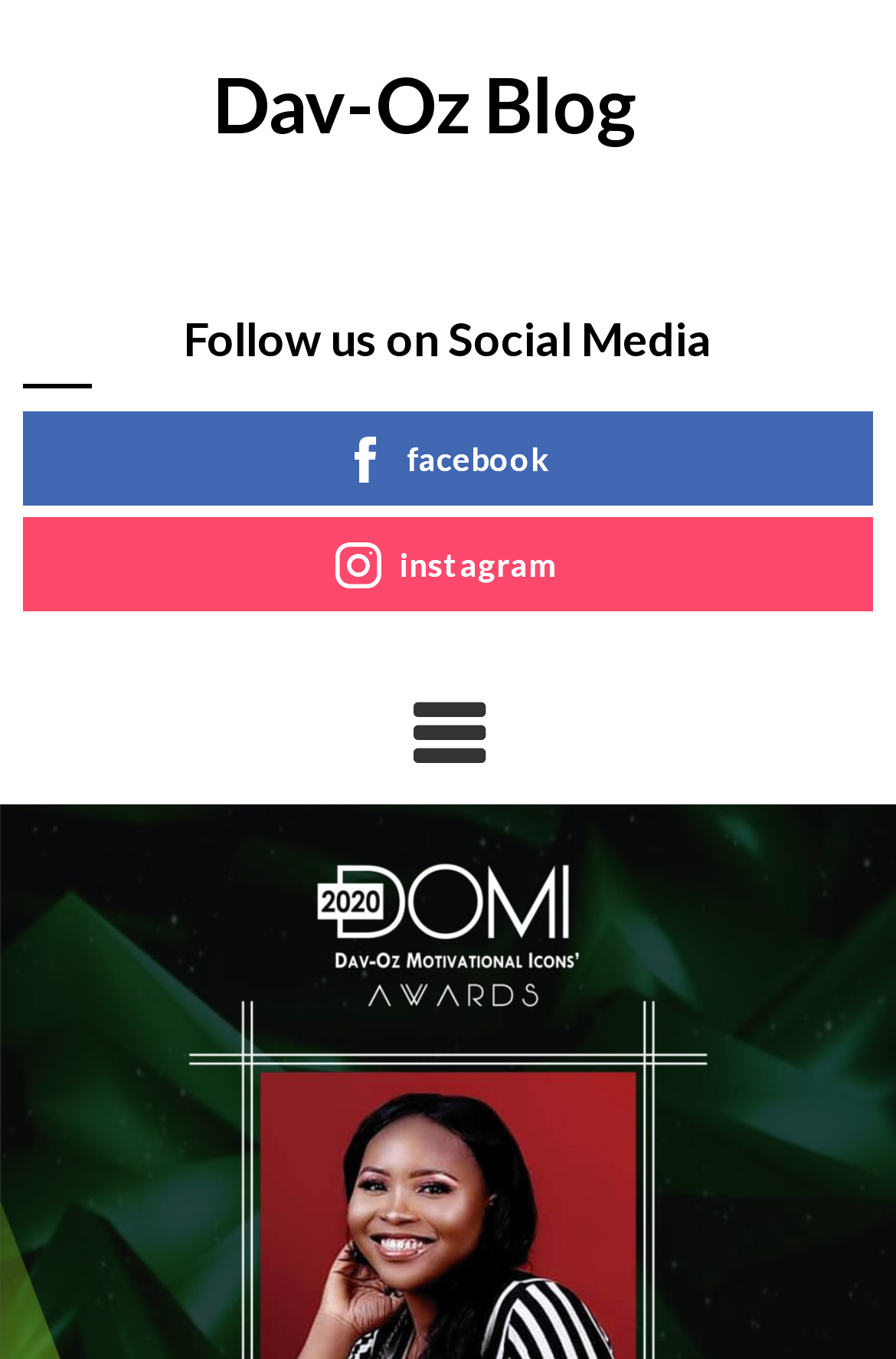What is the position of the Facebook link?
Examine the screenshot and reply with a single word or phrase.

Top-left